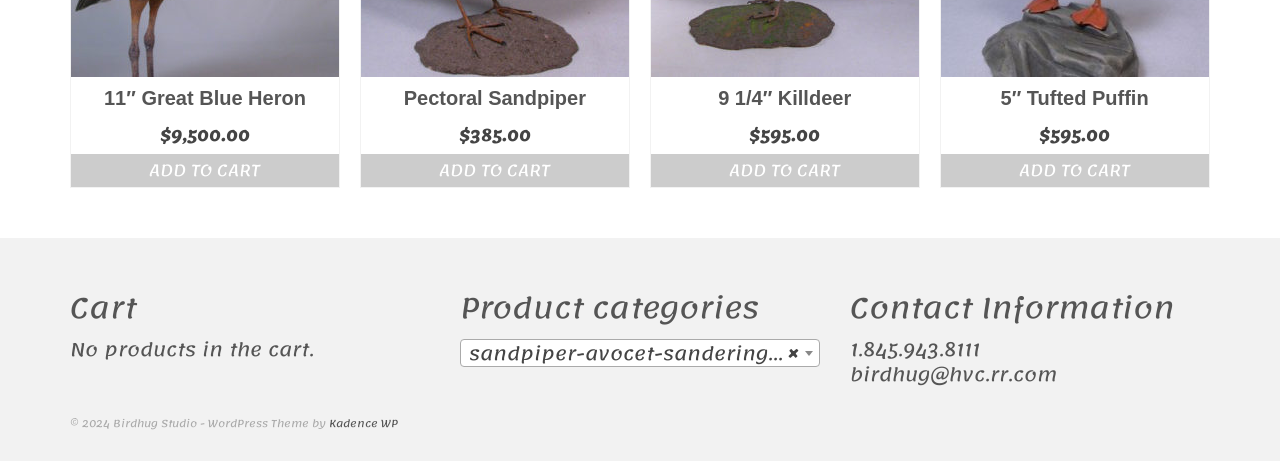Respond to the question below with a single word or phrase:
Is the cart empty?

Yes